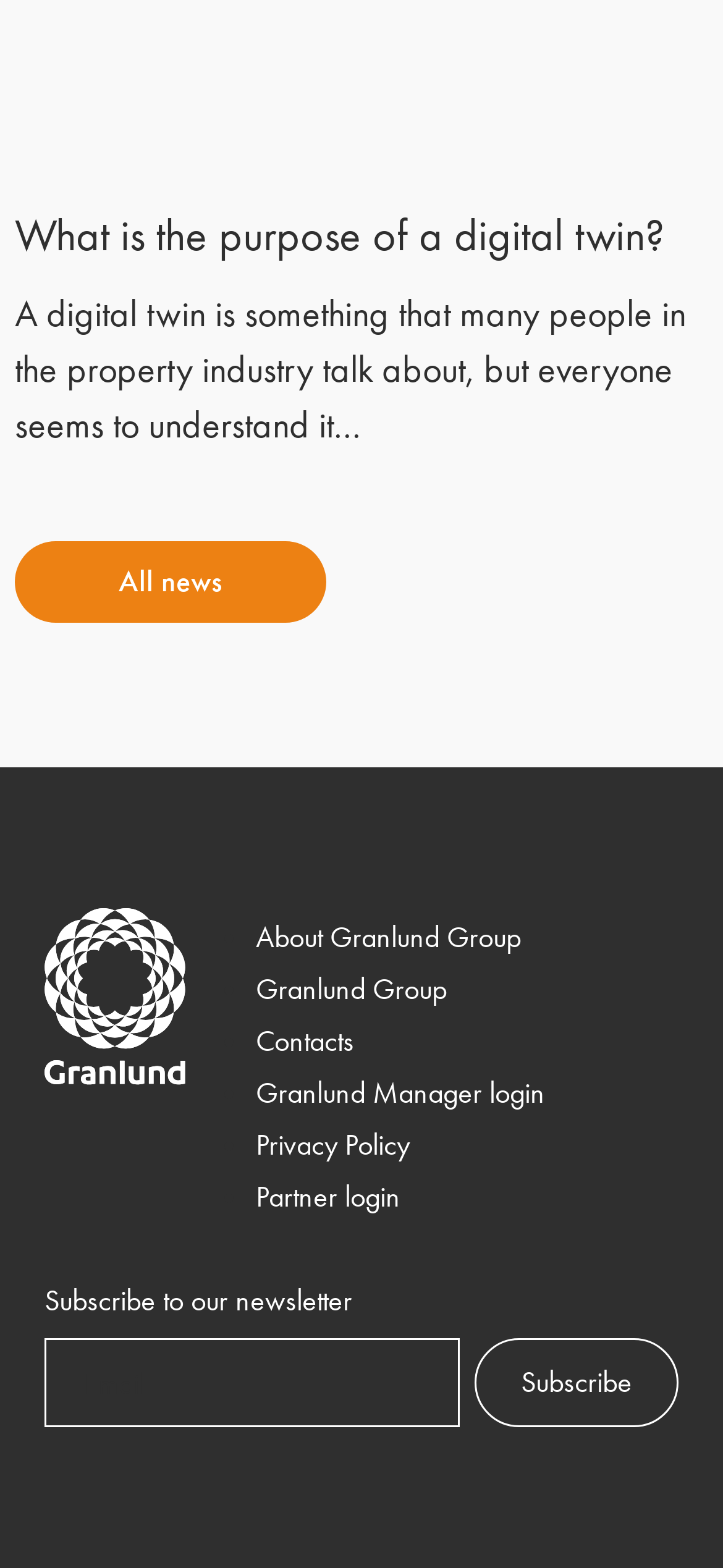Please find and report the bounding box coordinates of the element to click in order to perform the following action: "Go to 'All news'". The coordinates should be expressed as four float numbers between 0 and 1, in the format [left, top, right, bottom].

[0.021, 0.345, 0.451, 0.397]